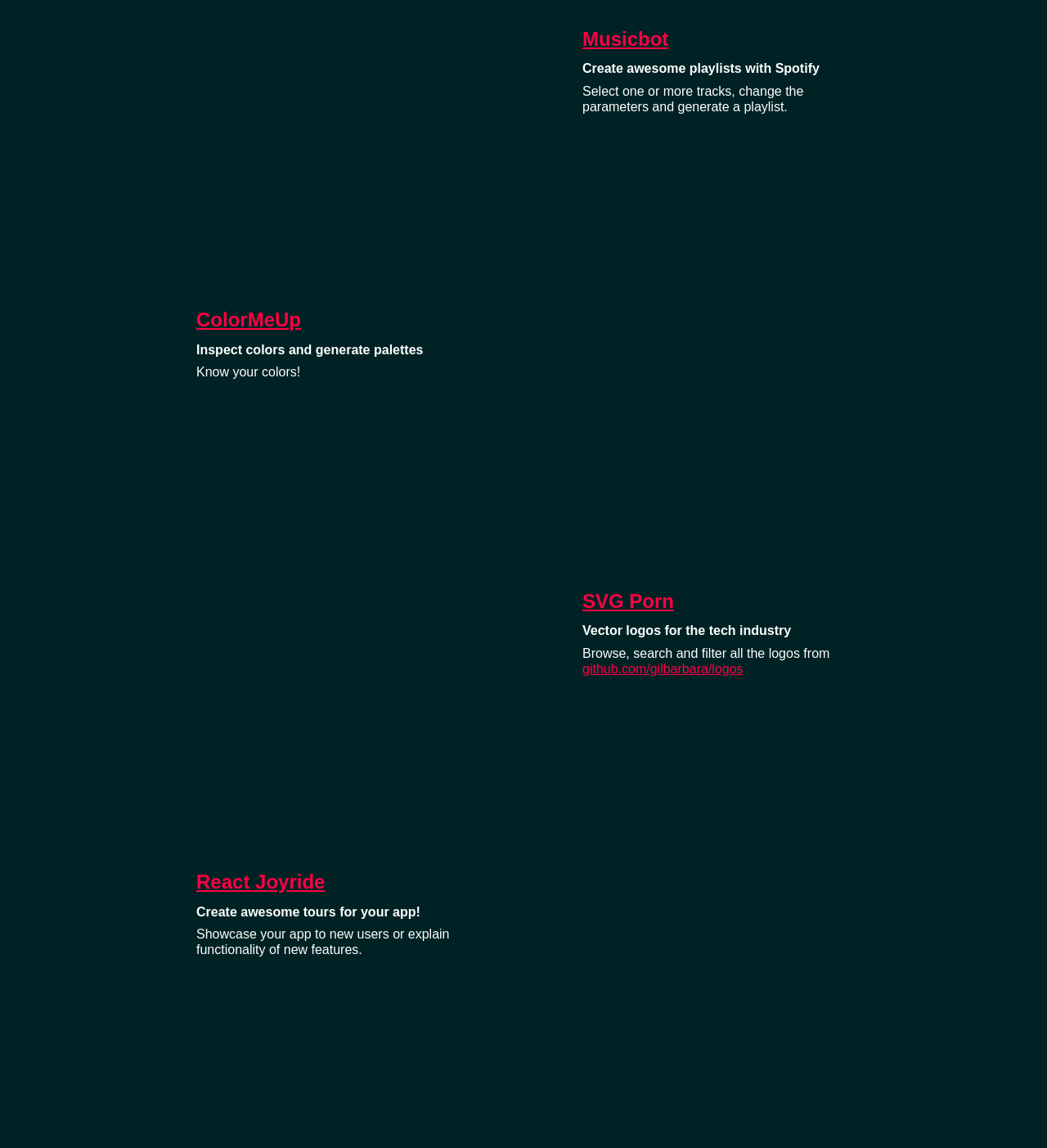Identify and provide the bounding box for the element described by: "parent_node: Musicbot aria-label="Open Musicbot"".

[0.188, 0.024, 0.531, 0.2]